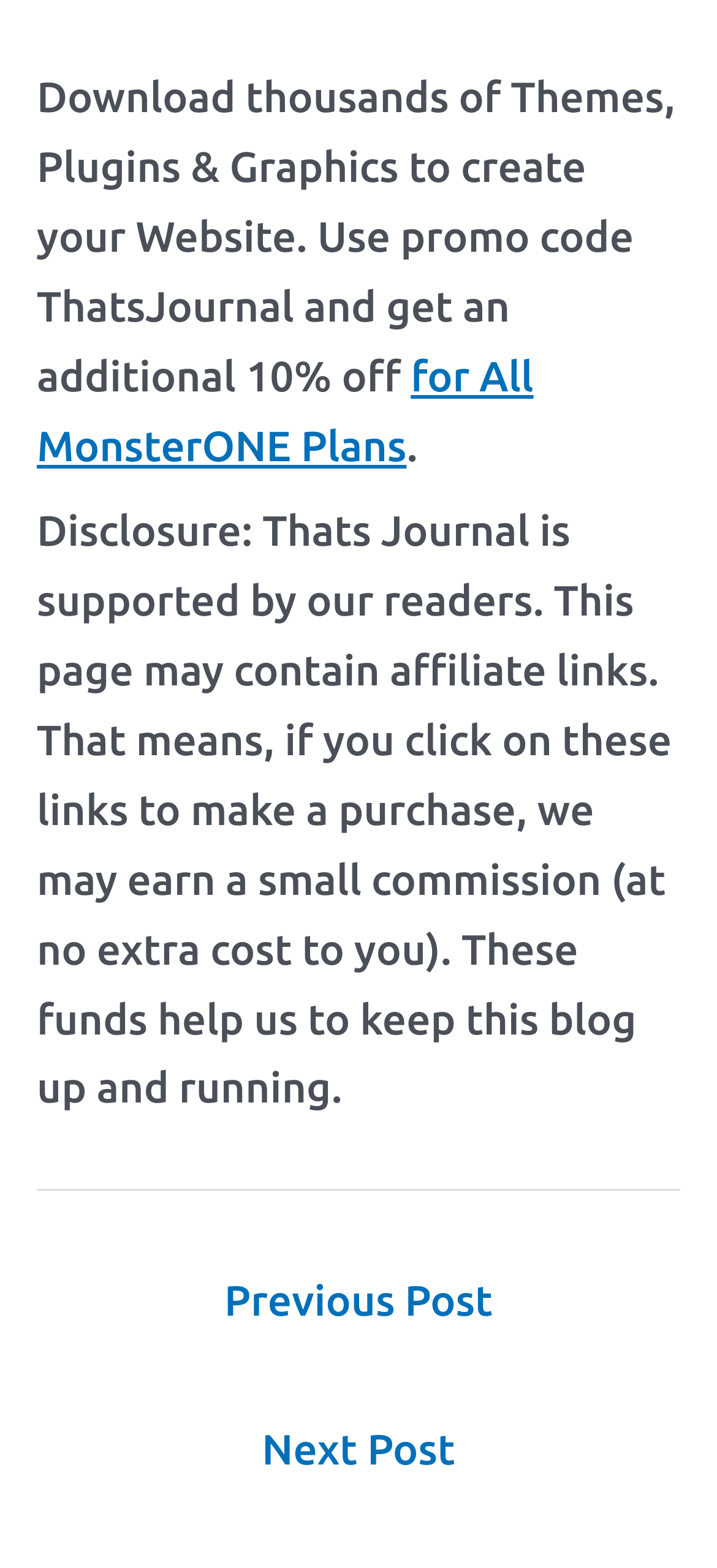Provide the bounding box coordinates of the UI element this sentence describes: "for All MonsterONE Plans".

[0.051, 0.226, 0.744, 0.3]